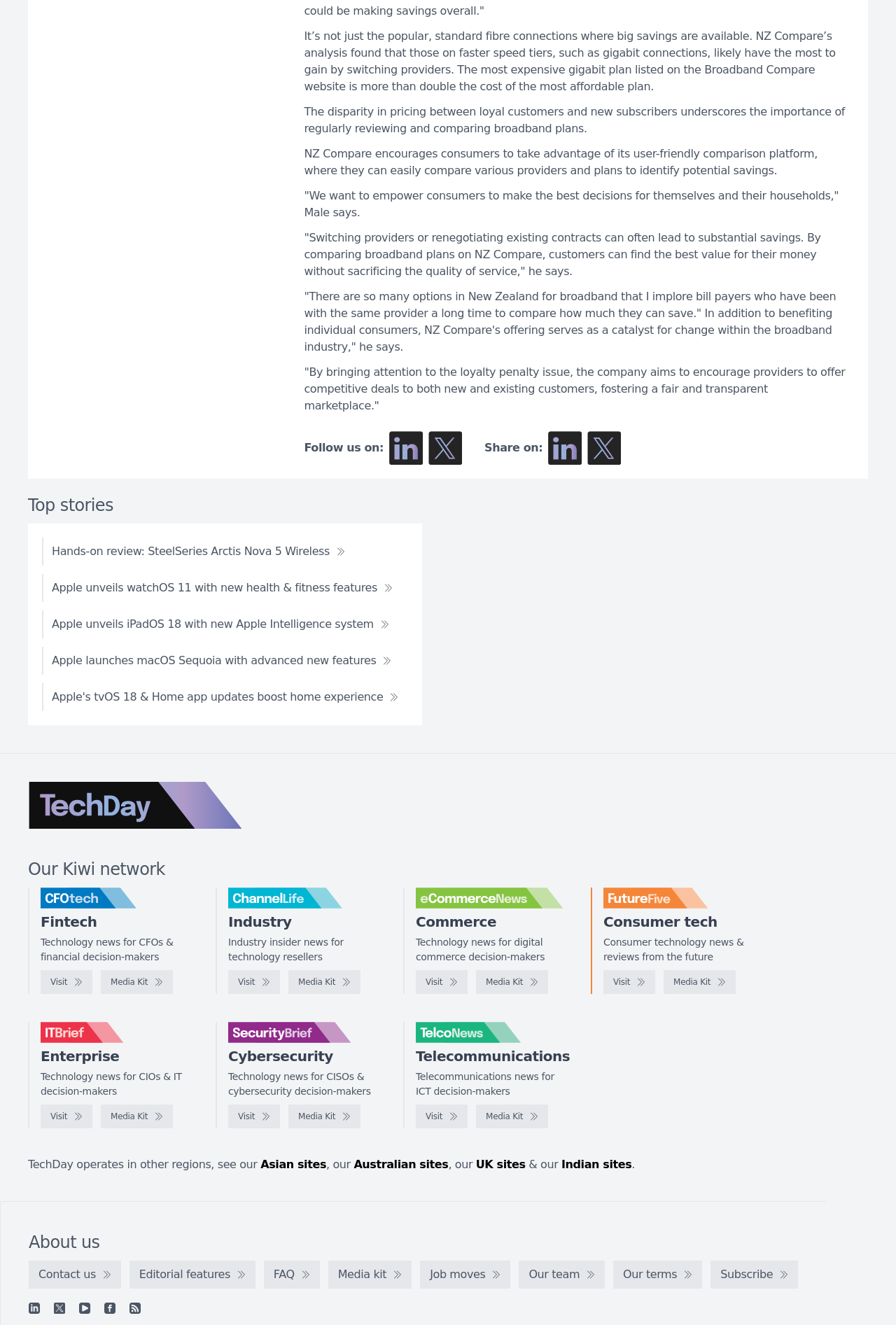What is the purpose of NZ Compare's platform?
Provide an in-depth and detailed explanation in response to the question.

The platform allows consumers to easily compare various providers and plans to identify potential savings, and to make informed decisions about their broadband services.